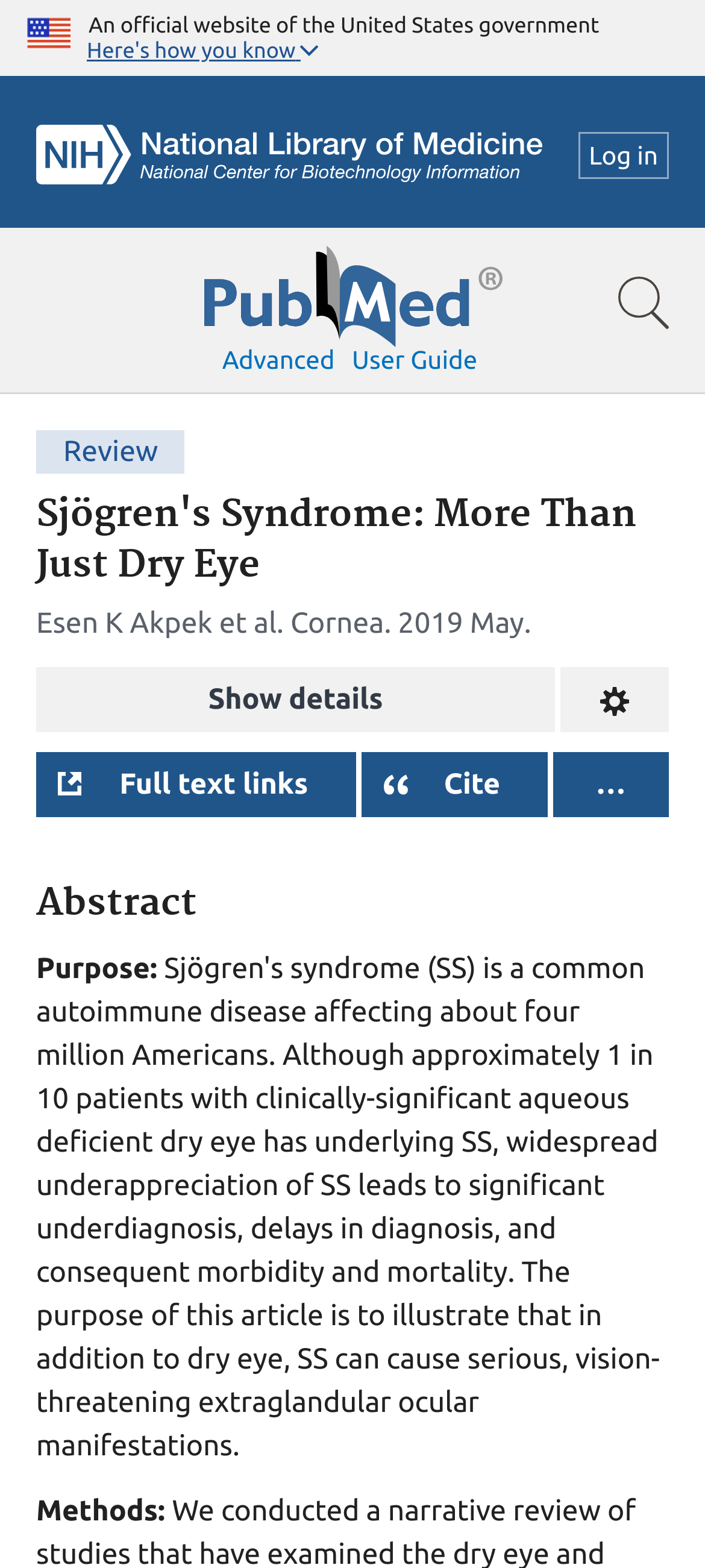Please reply with a single word or brief phrase to the question: 
What is the publication date of the article?

2019 May